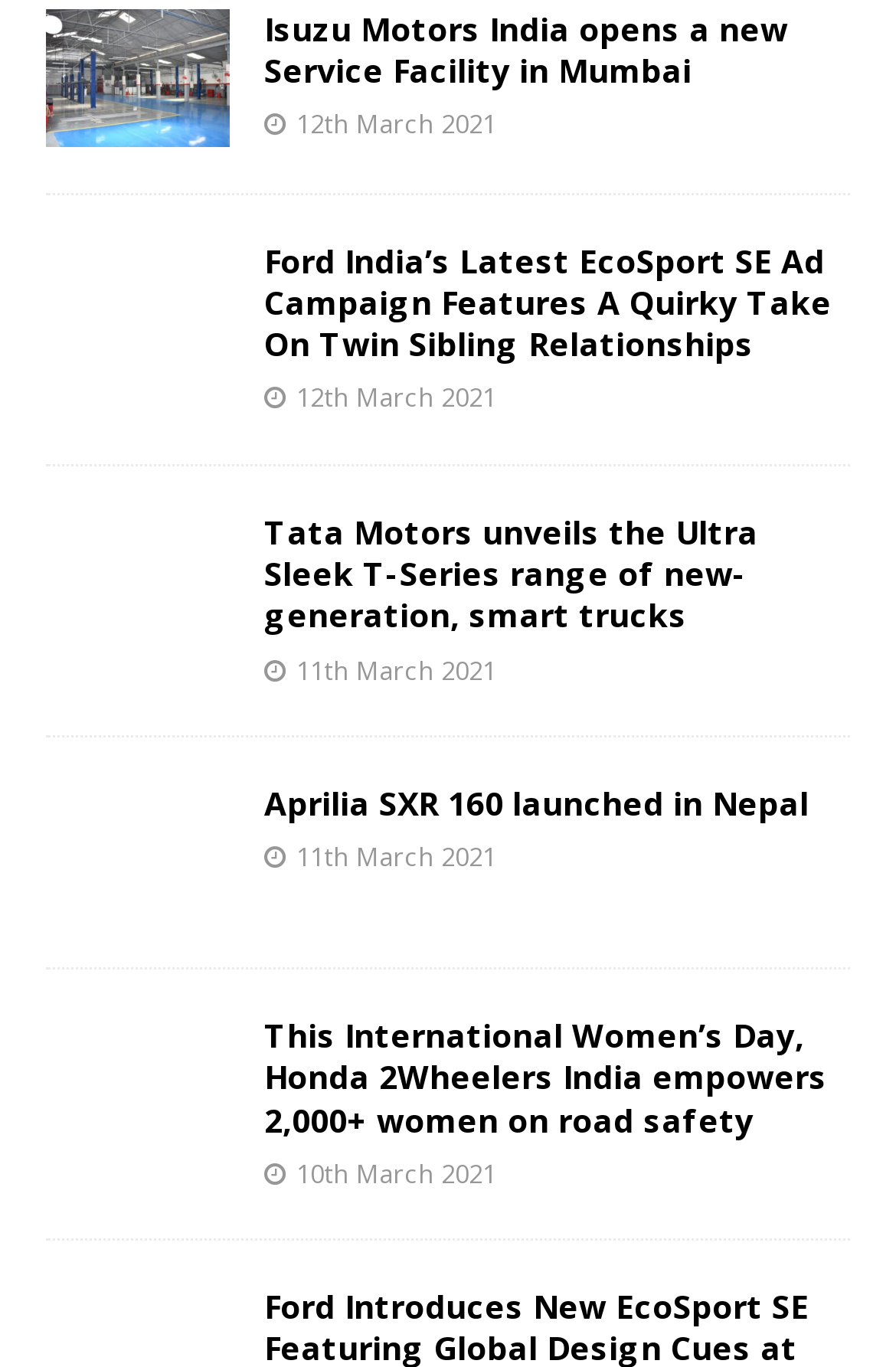How many news articles are from 11th March 2021?
From the screenshot, provide a brief answer in one word or phrase.

2